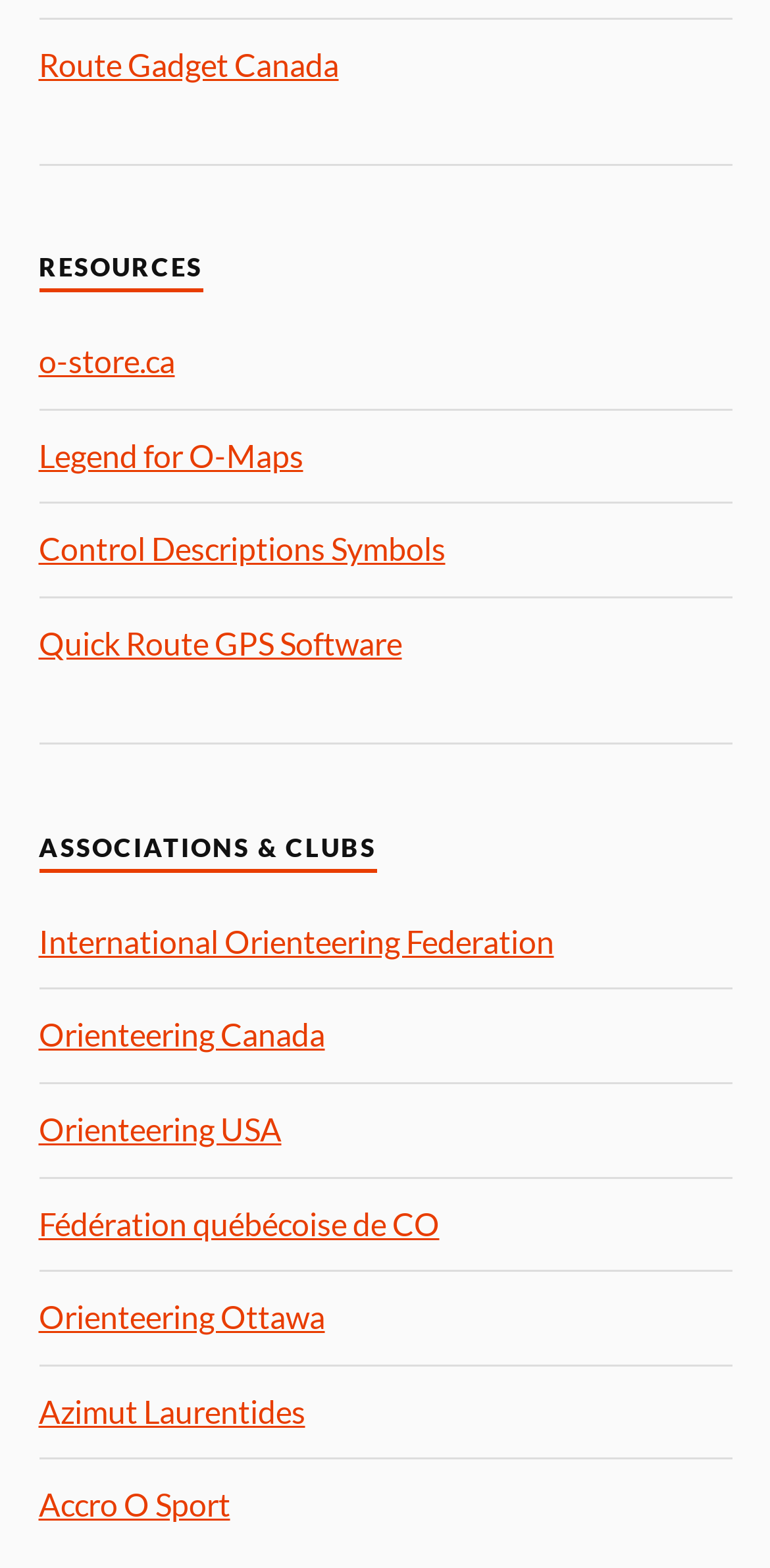Please identify the bounding box coordinates of the clickable element to fulfill the following instruction: "Learn about Control Descriptions Symbols". The coordinates should be four float numbers between 0 and 1, i.e., [left, top, right, bottom].

[0.05, 0.338, 0.578, 0.362]